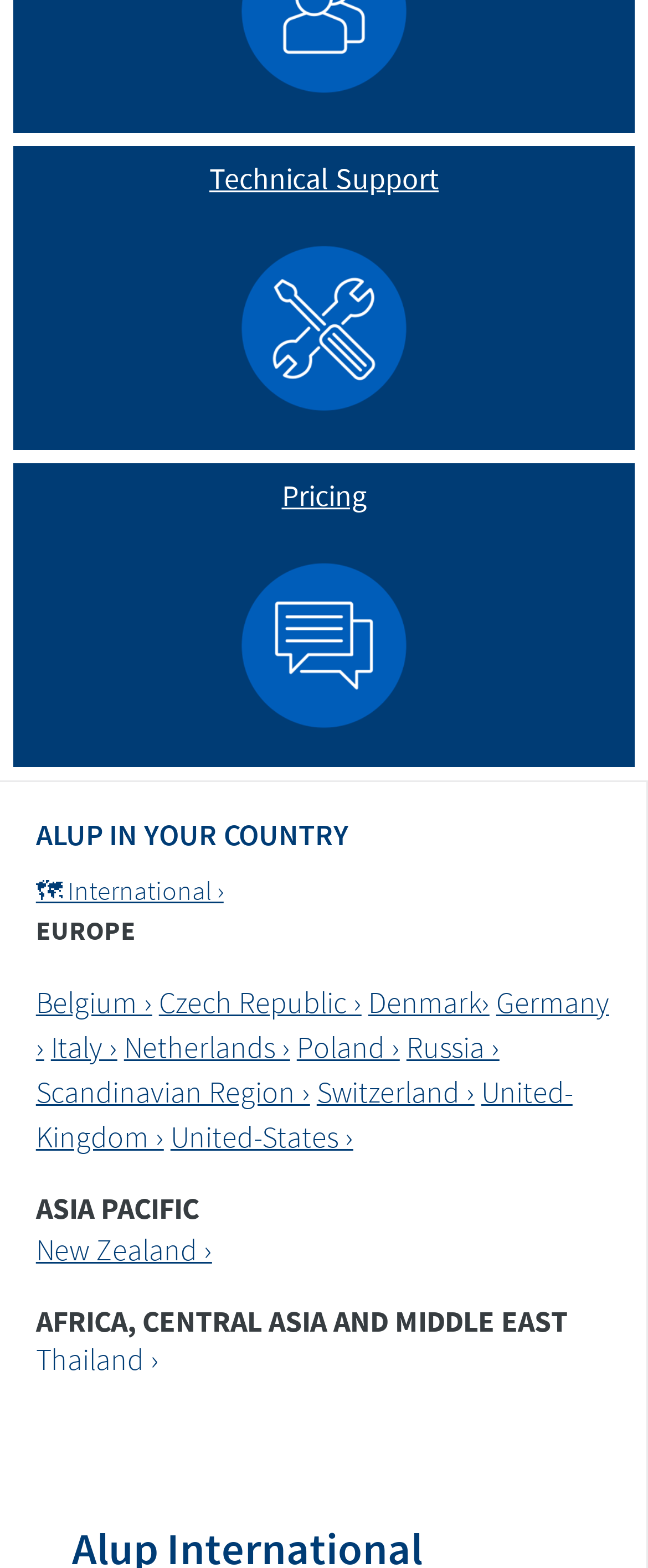Find the UI element described as: "Italy ›" and predict its bounding box coordinates. Ensure the coordinates are four float numbers between 0 and 1, [left, top, right, bottom].

[0.078, 0.655, 0.181, 0.68]